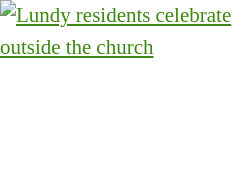What is the church's role in the community?
Based on the visual information, provide a detailed and comprehensive answer.

The caption implies that the church plays a significant role in the community, serving as a center for various communal activities and celebrations, which is evident from the joyful gathering of Lundy residents outside the church.